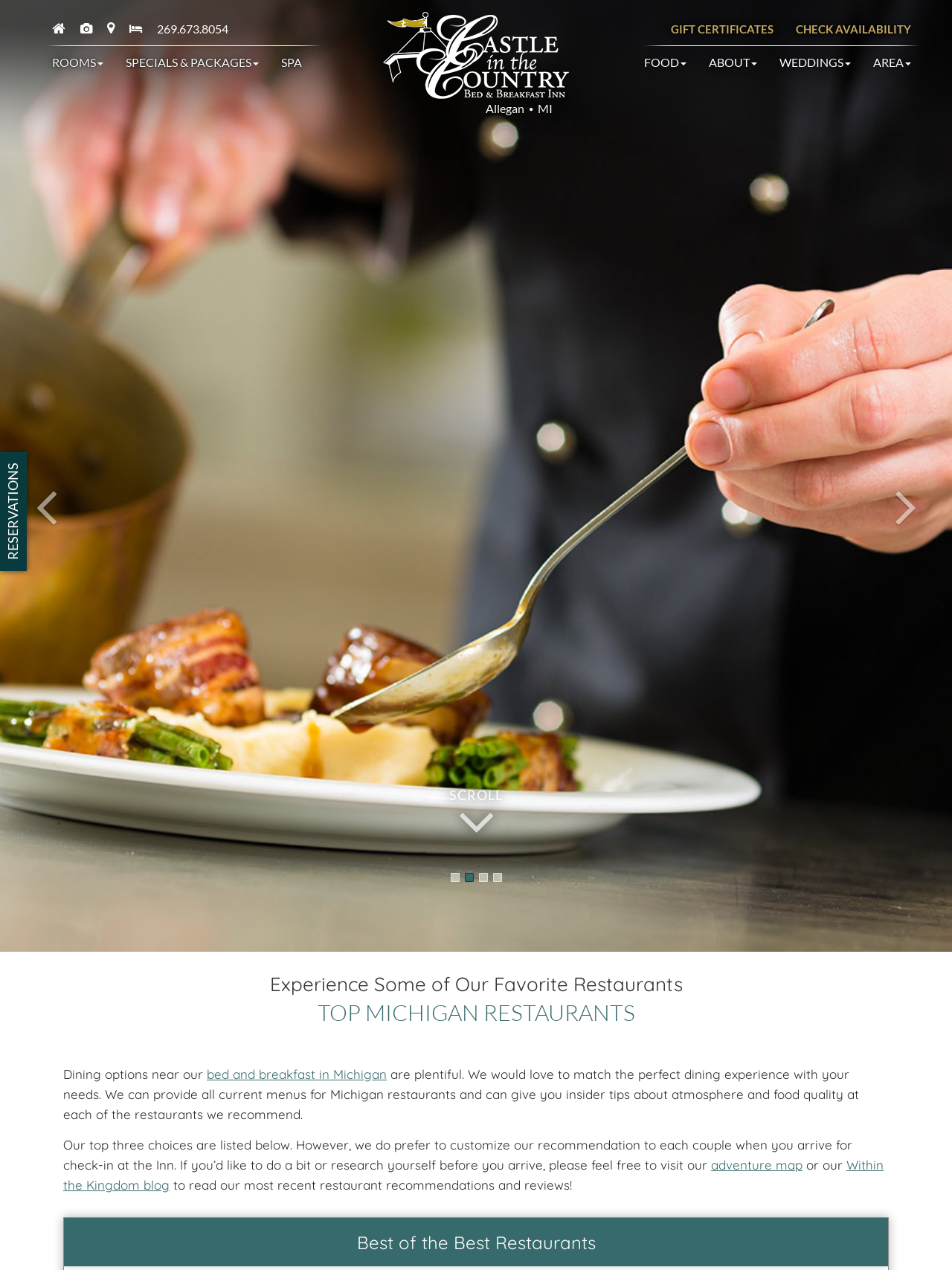What is the topic of the webpage?
Look at the screenshot and provide an in-depth answer.

I found the answer by looking at the content of the webpage which mentions 'TOP MICHIGAN RESTAURANTS' and 'Dining options near our bed and breakfast in Michigan'.